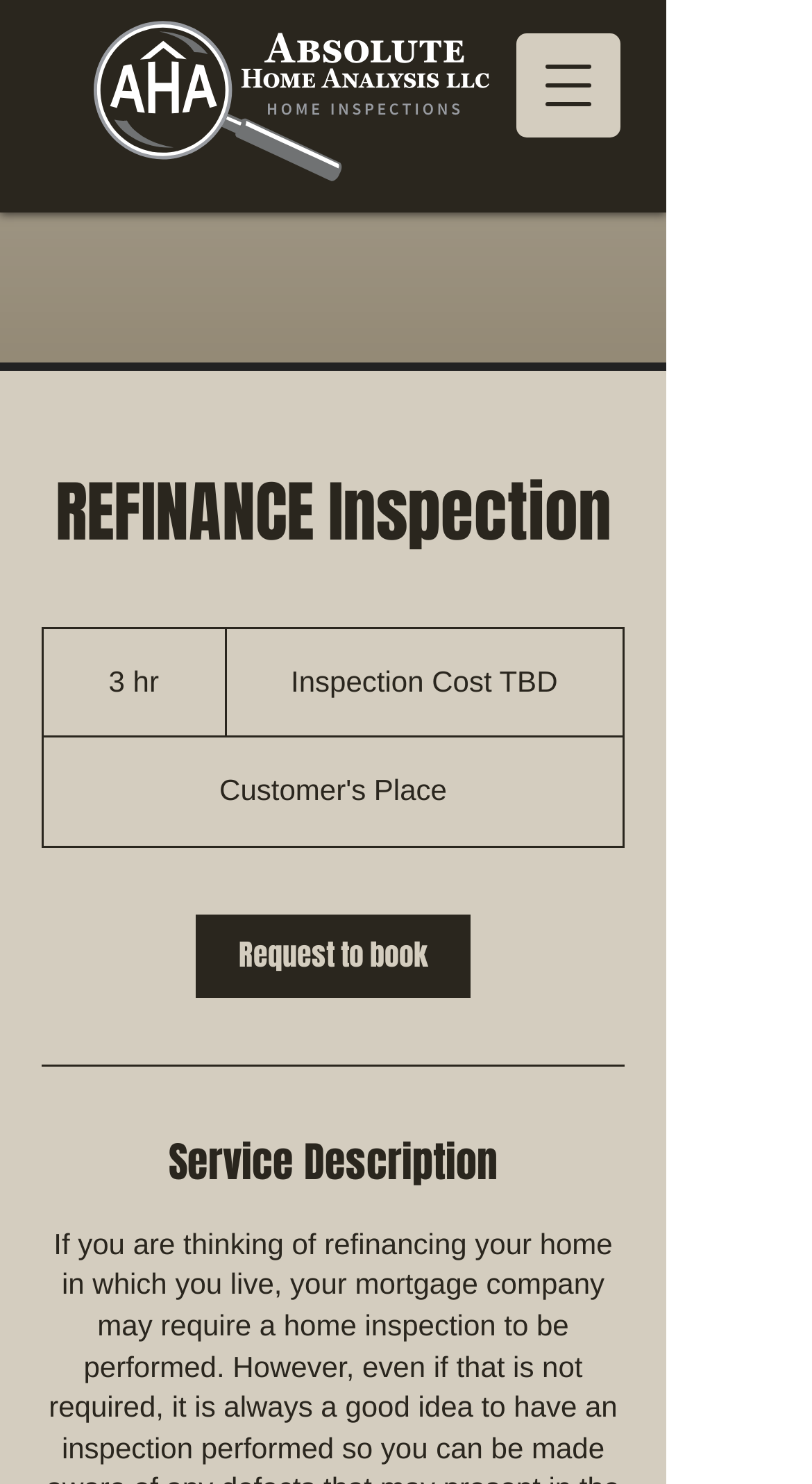Explain the webpage in detail.

The webpage appears to be related to refinancing a home and the process of getting a home inspection. At the top left of the page, there is a link with no text. To the right of this link, there is a button to open a navigation menu. 

When the navigation menu is opened, a heading titled "REFINANCE Inspection" appears at the top. Below this heading, there is a static text "3 hr" and another static text "Inspection Cost TBD" to its right. 

Further down, there is a link to "Request to book" an inspection. Below this link, there is a horizontal separator line. 

Finally, there is a heading titled "Service Description" at the bottom of the navigation menu.